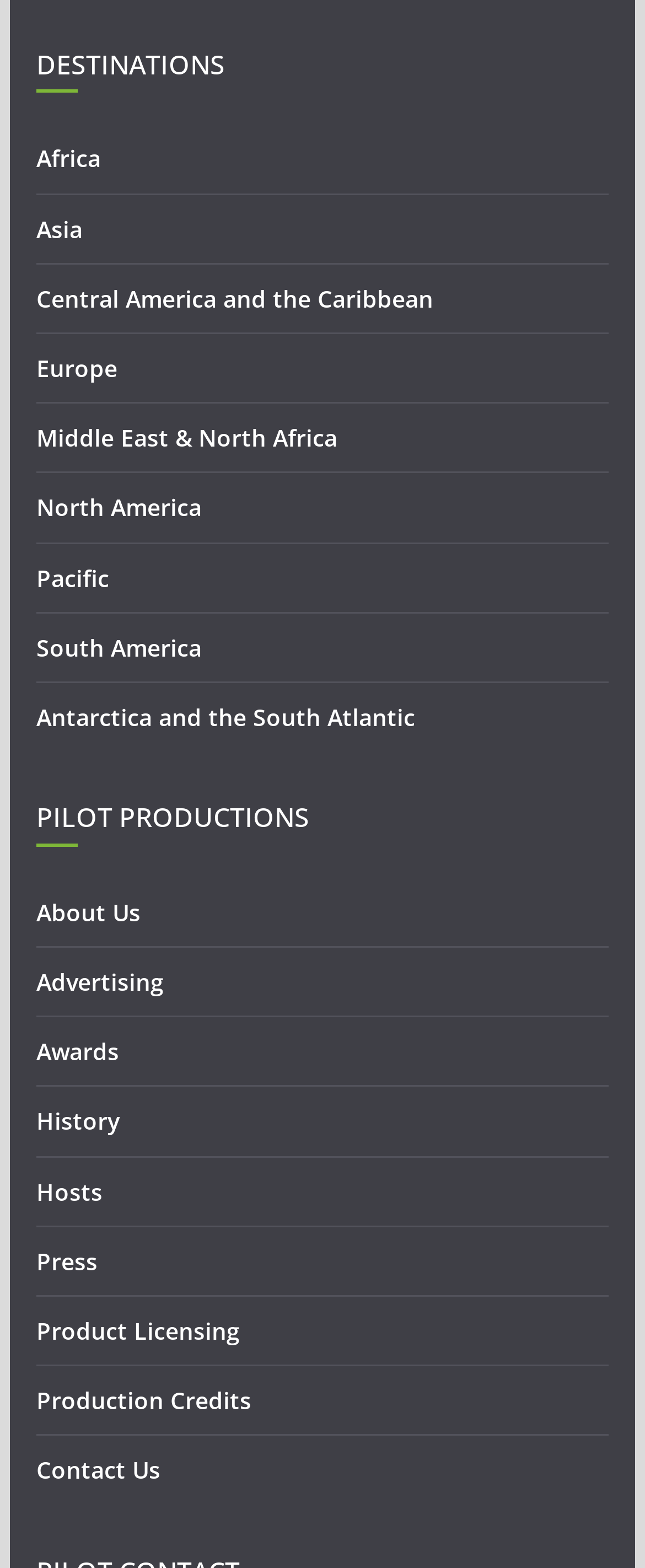Could you highlight the region that needs to be clicked to execute the instruction: "Discover Europe travel options"?

[0.056, 0.225, 0.182, 0.245]